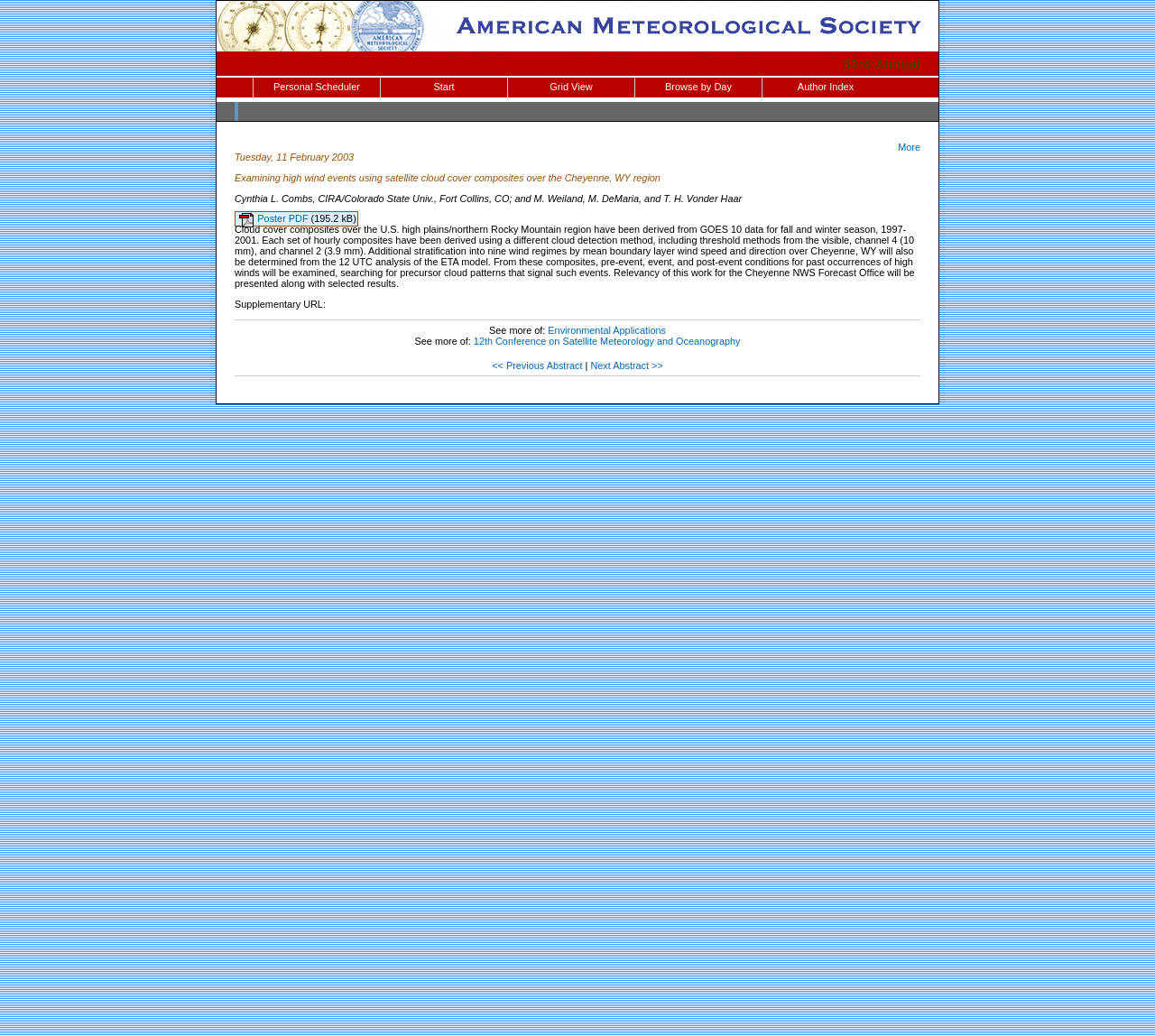How many links are available in the navigation menu?
Identify the answer in the screenshot and reply with a single word or phrase.

5